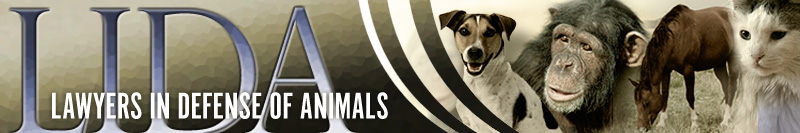What is the main goal of the organization?
Based on the image, give a concise answer in the form of a single word or short phrase.

Animal advocacy